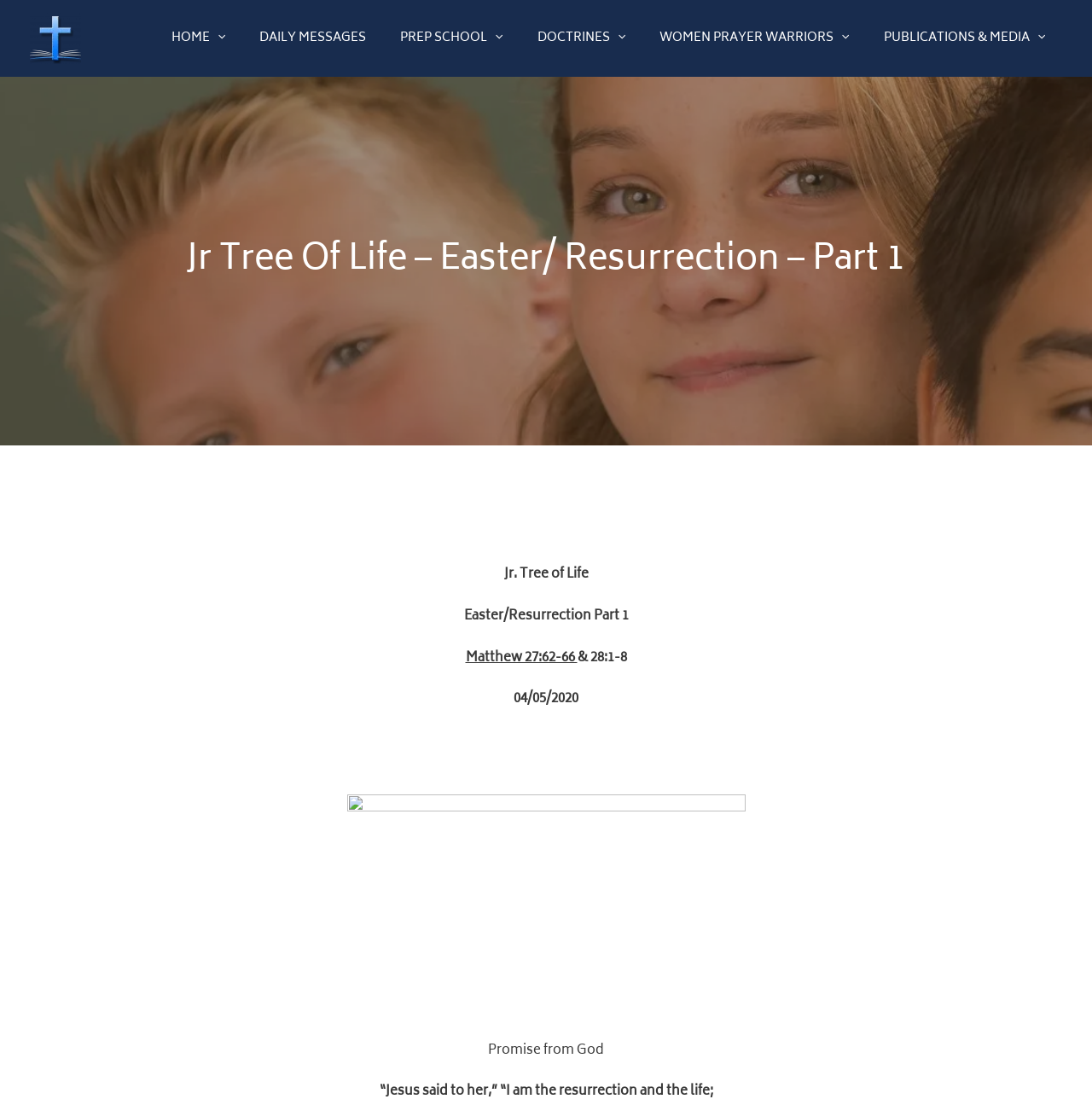Explain in detail what is displayed on the webpage.

This webpage is about Jr. Tree of Life's Easter/Resurrection Part 1, specifically focusing on Matthew 27:62-66 and 28:1-8. At the top left corner, there is a logo image of Robert McLaughlin Bible Ministries, accompanied by a link to the ministry's website. 

Below the logo, there is a navigation menu with seven links: HOME, DAILY MESSAGES, PREP SCHOOL, DOCTRINES, WOMEN PRAYER WARRIORS, and PUBLICATIONS & MEDIA. Each link has a small icon image next to it. 

The main content of the webpage is divided into two sections. The top section has a large background image that spans the entire width of the page. On top of this image, there is a heading that reads "Jr Tree Of Life – Easter/ Resurrection – Part 1". Below the heading, there are several lines of text, including "Jr. Tree of Life", "Easter/Resurrection Part 1", "Matthew 27:62-66 & 28:1-8", and "04/05/2020". 

The bottom section of the main content has a quote from Jesus, "I am the resurrection and the life; he who believes in", which is attributed to "Promise from God". There is also a link to an unknown destination at the bottom of the page.